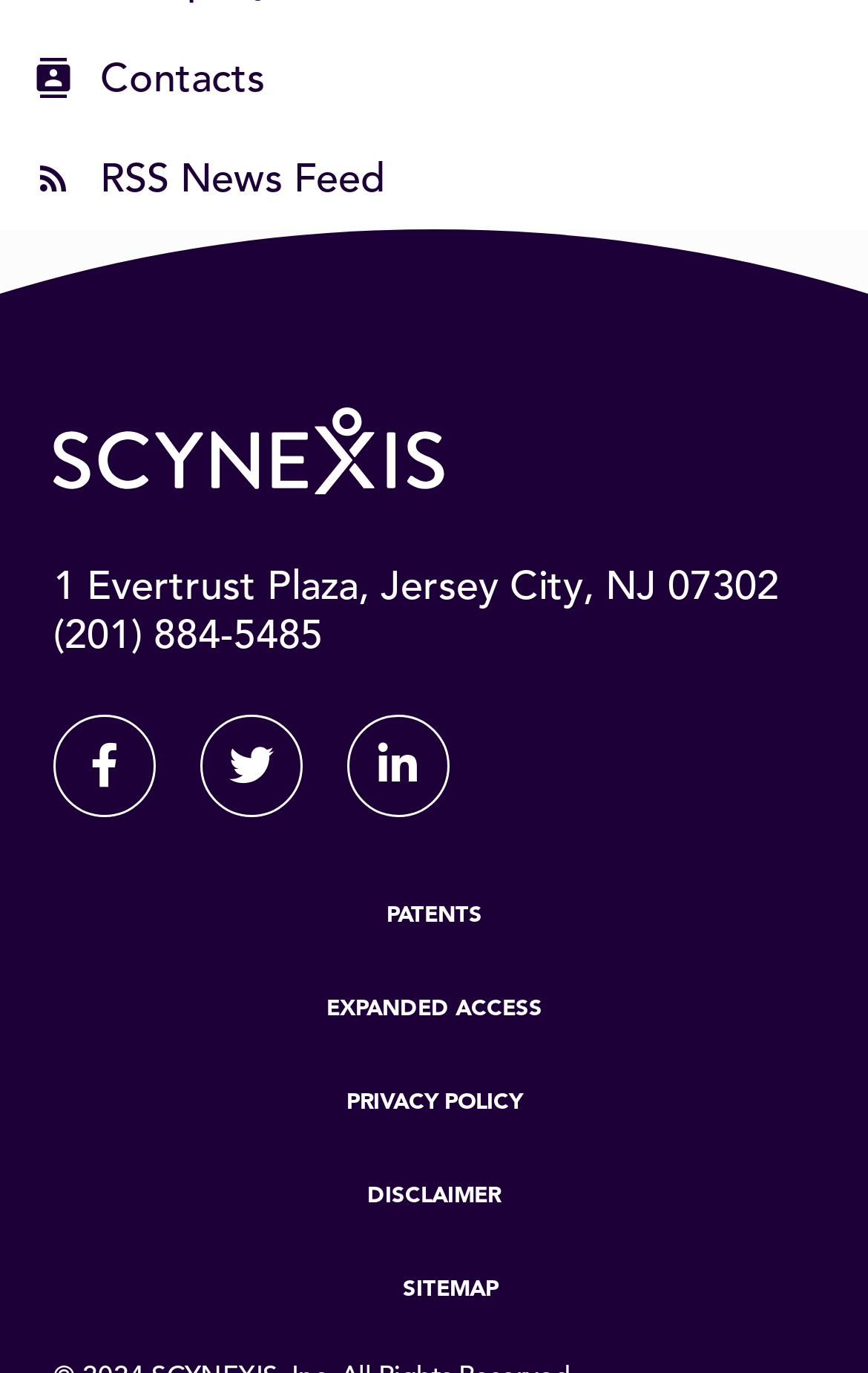Determine the bounding box coordinates for the area that needs to be clicked to fulfill this task: "follow Scynexis on Facebook". The coordinates must be given as four float numbers between 0 and 1, i.e., [left, top, right, bottom].

[0.062, 0.52, 0.179, 0.594]